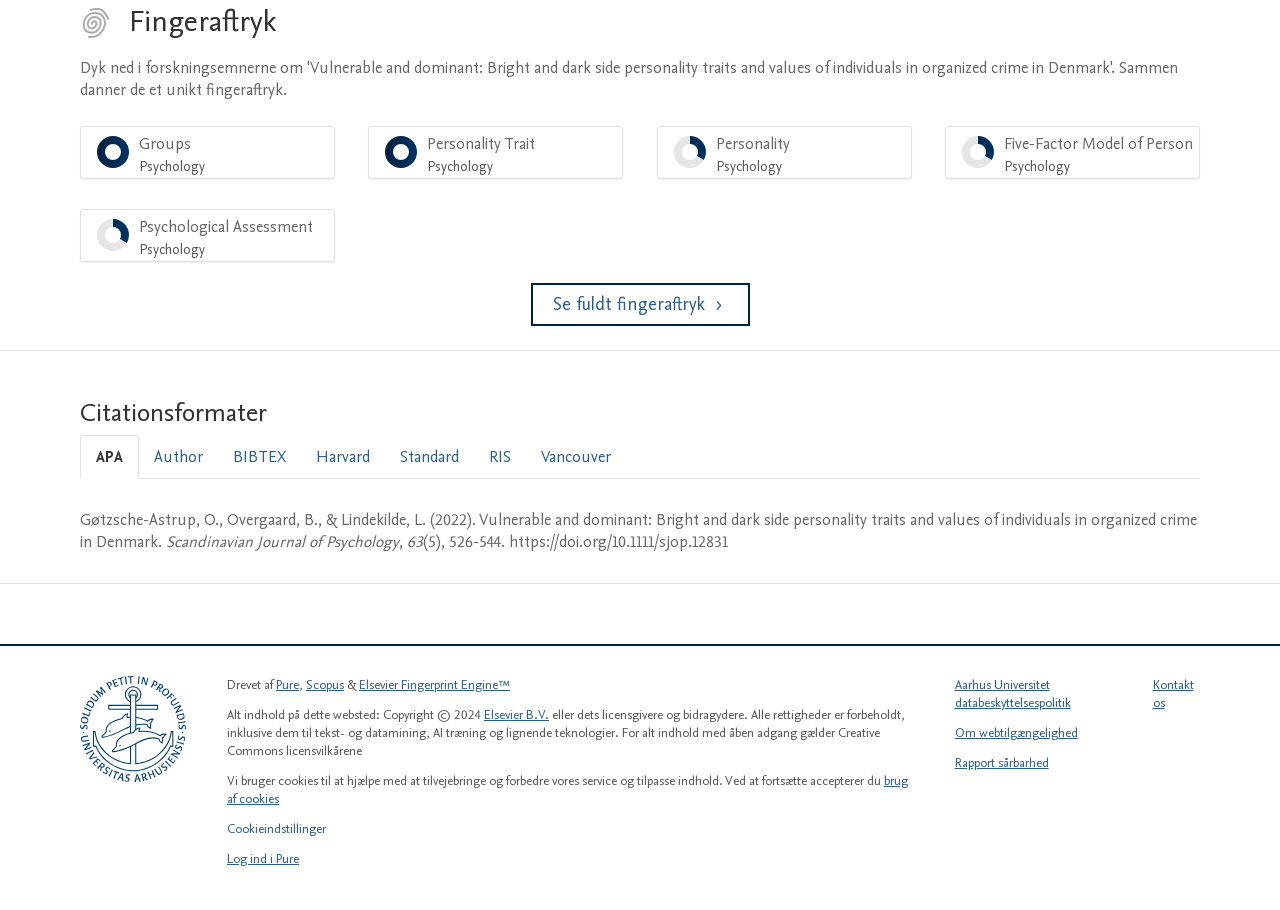Identify the bounding box for the element characterized by the following description: "Rapport sårbarhed".

[0.746, 0.828, 0.819, 0.848]